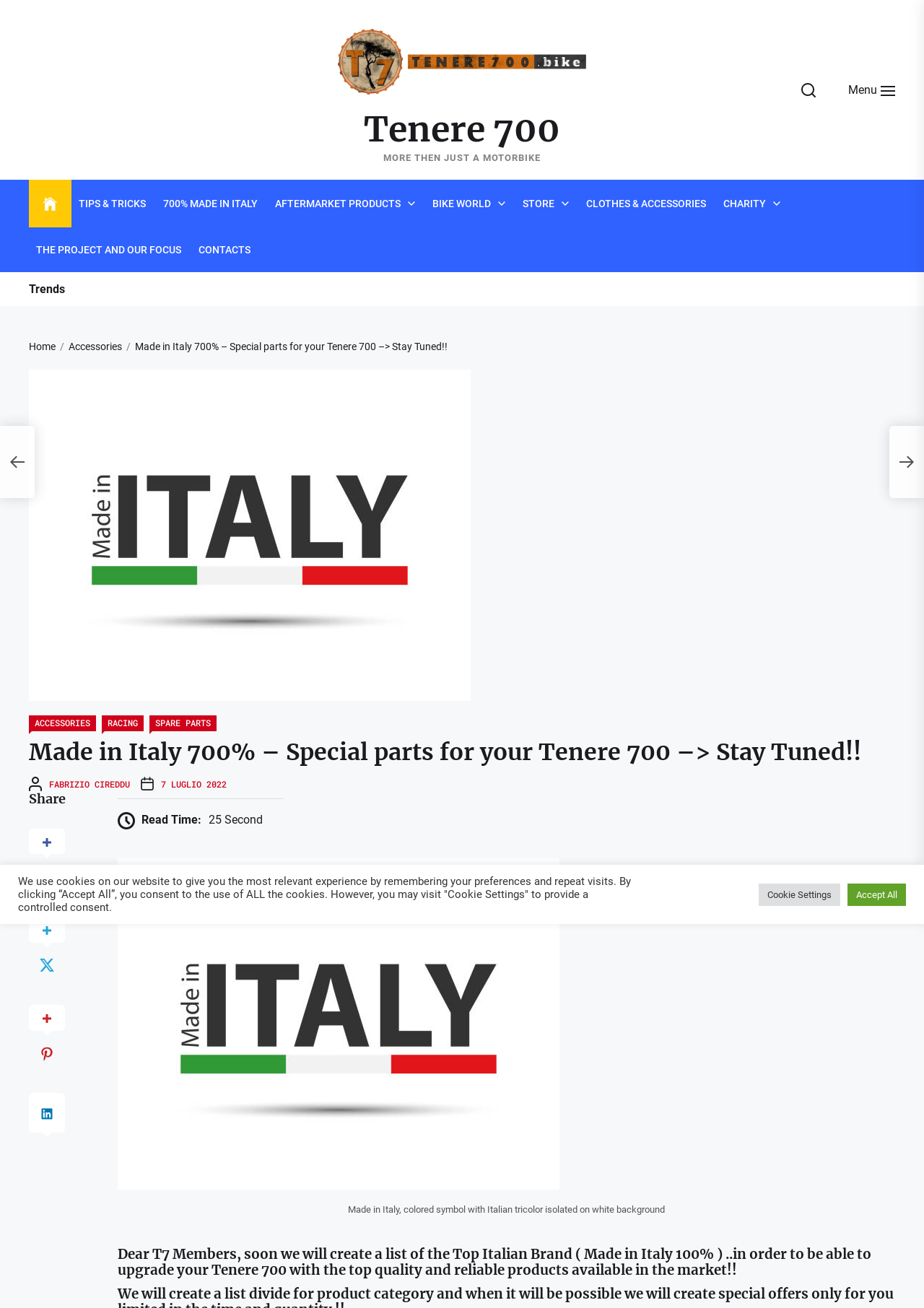Find the bounding box coordinates for the element that must be clicked to complete the instruction: "Read the article about Top Italian Brand". The coordinates should be four float numbers between 0 and 1, indicated as [left, top, right, bottom].

[0.127, 0.953, 0.969, 0.978]